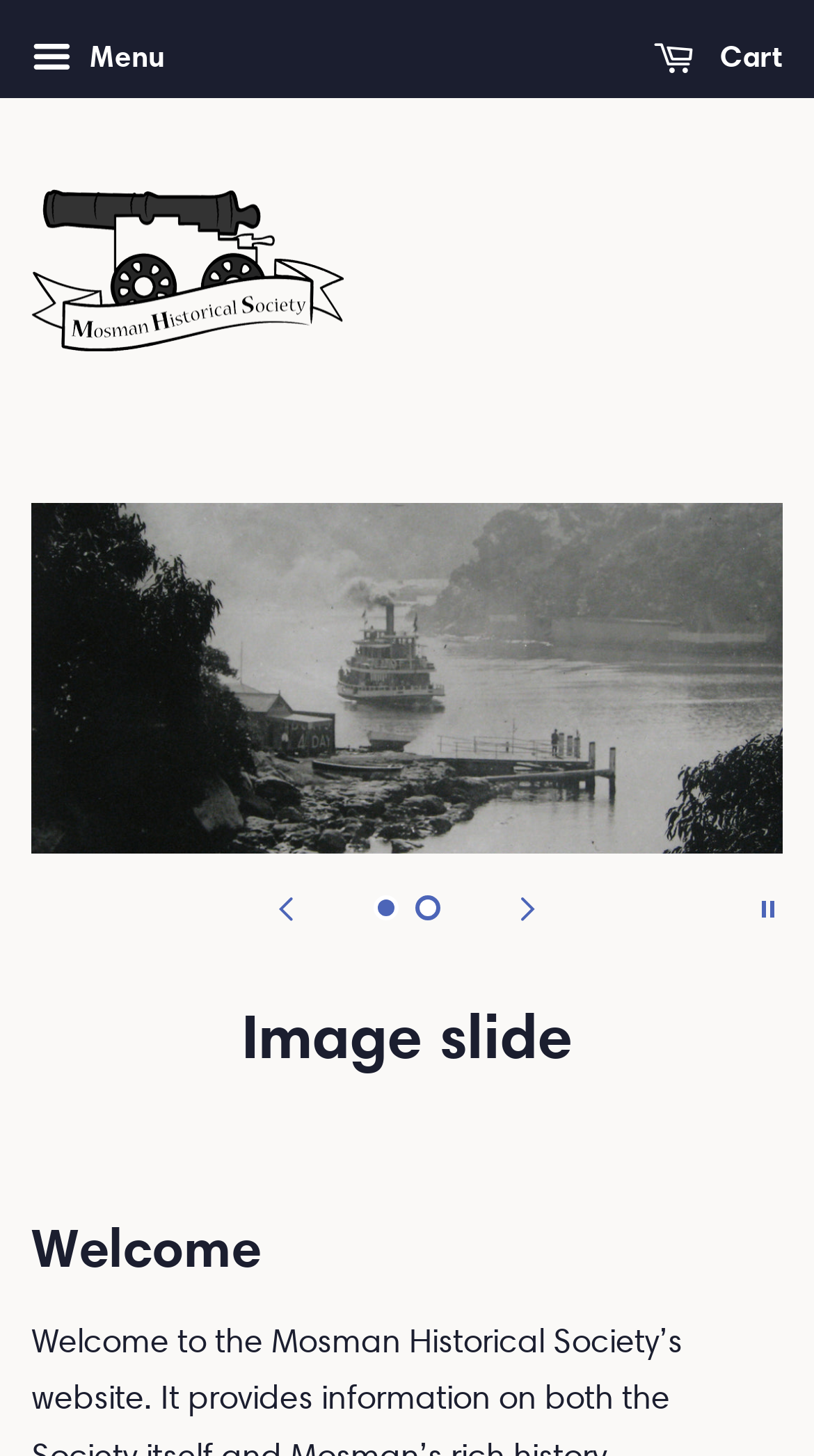What is the current slide?
Using the image, give a concise answer in the form of a single word or short phrase.

Slide 1